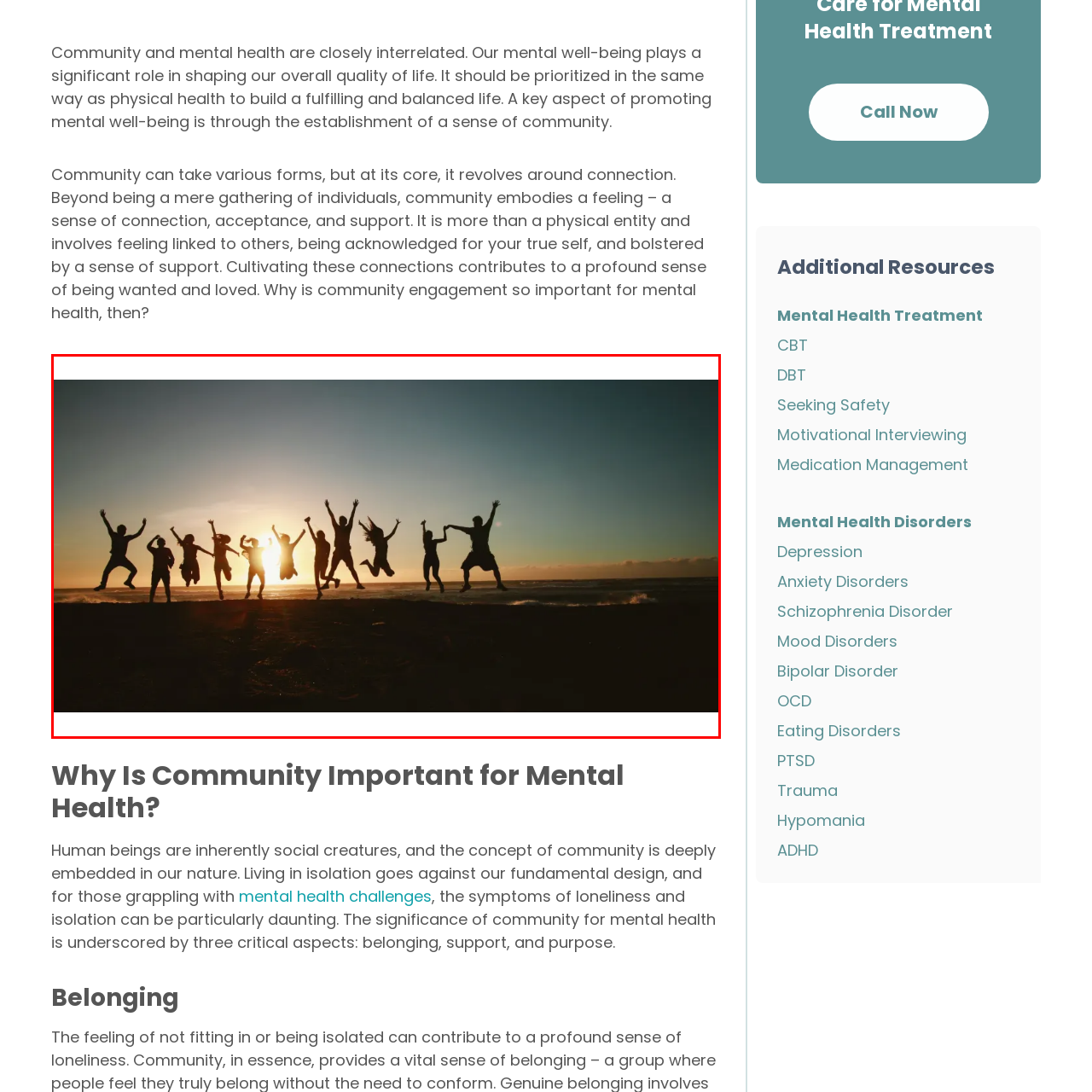Detail the visual elements present in the red-framed section of the image.

In this vibrant image, a group of friends joyfully celebrates at the beach during sunset, embodying the essence of community and its vital role in mental health. Against the backdrop of a breathtaking horizon, the silhouetted figures leap and dance, symbolizing connection, happiness, and the support that comes from cherished relationships. This moment captures the idea that community can significantly enhance well-being, illustrating how genuine connections foster feelings of belonging, acceptance, and joy, crucial elements for maintaining mental health. The warmth of the setting sun complements the scene, reinforcing the positivity and fulfillment that arises from shared experiences and meaningful interactions.